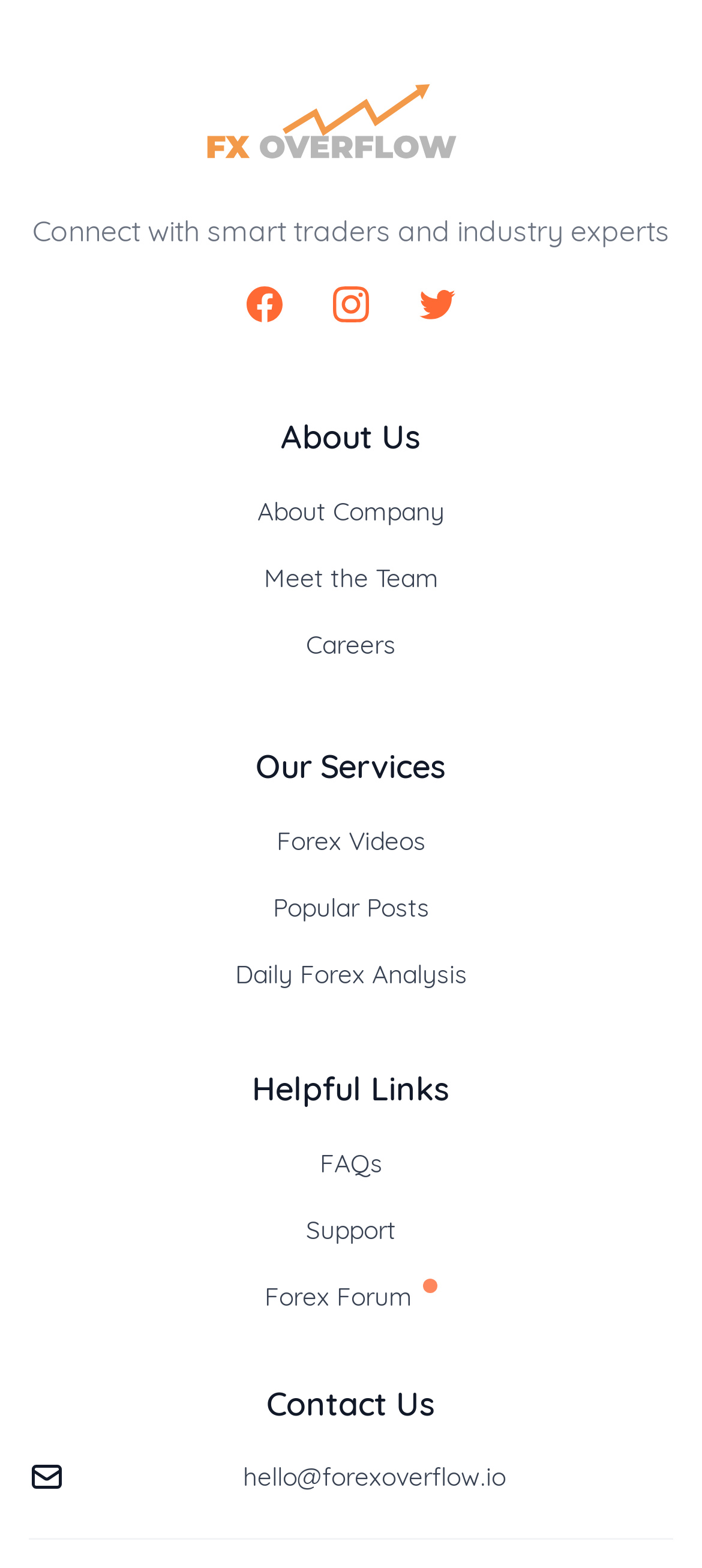Could you locate the bounding box coordinates for the section that should be clicked to accomplish this task: "Explore Pink Beach, Favorite Spot to Enjoy Panoramic Sunset in Lombok".

None